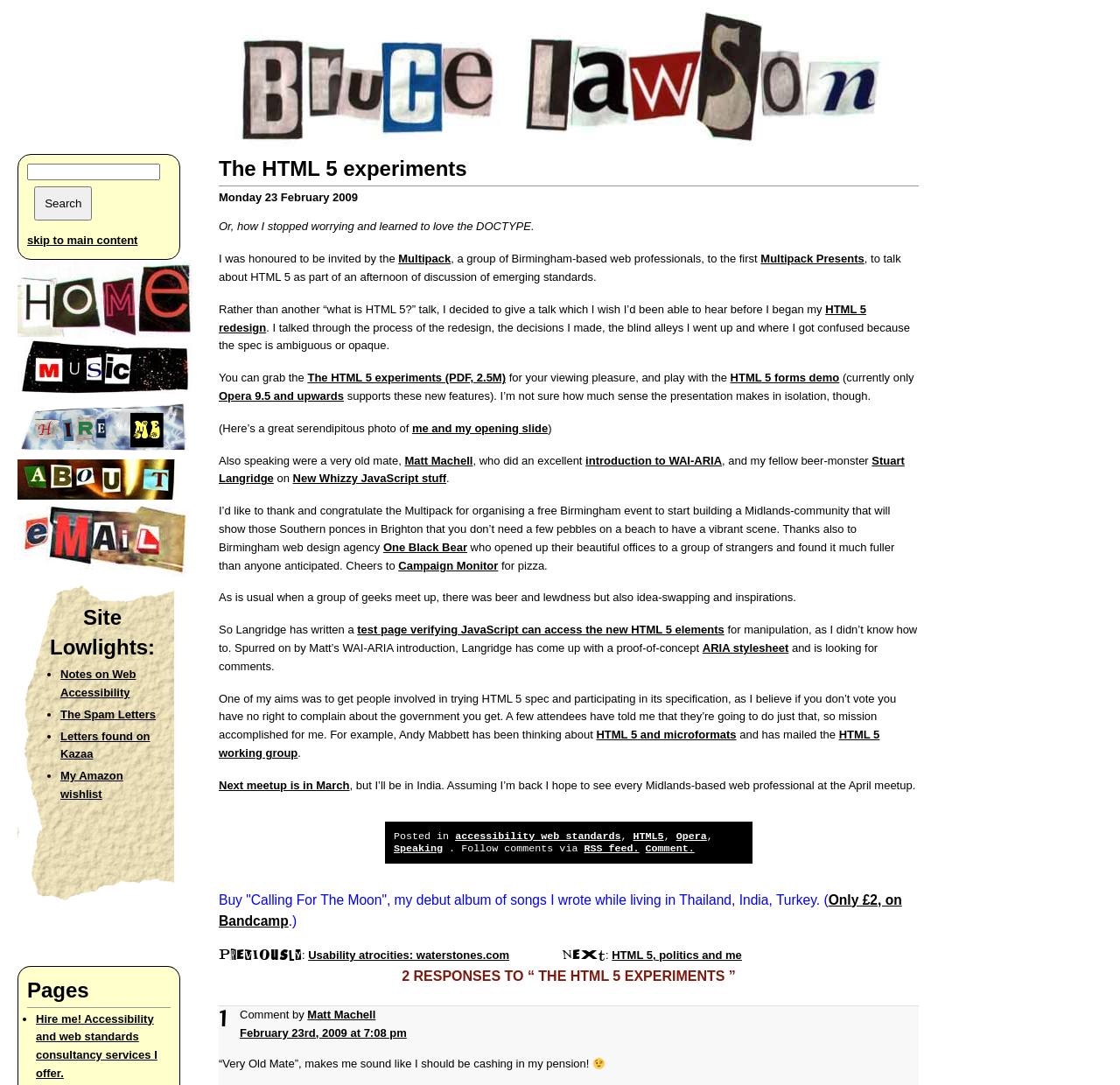What is the name of the event where the author gave the talk?
Look at the screenshot and give a one-word or phrase answer.

Multipack Presents